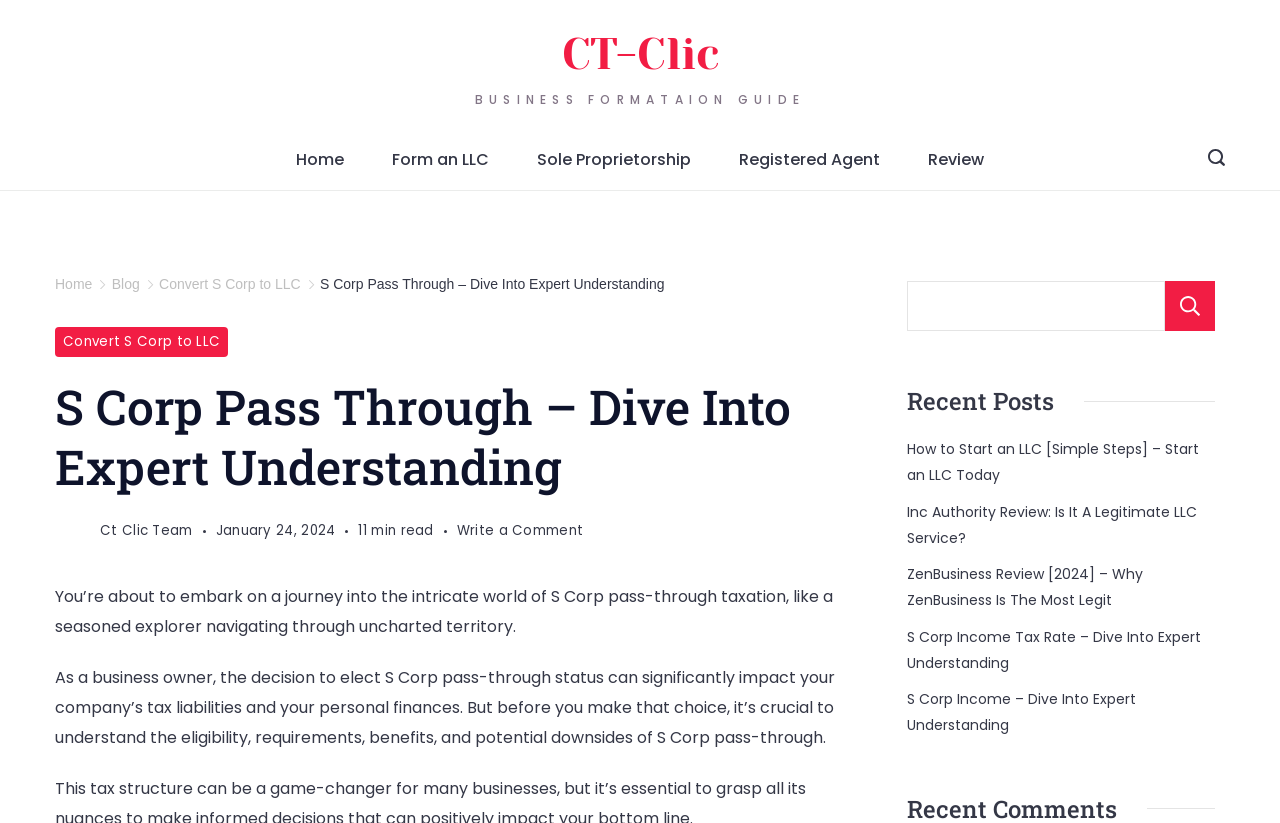What is the date of publication of the article?
Give a single word or phrase answer based on the content of the image.

January 24, 2024